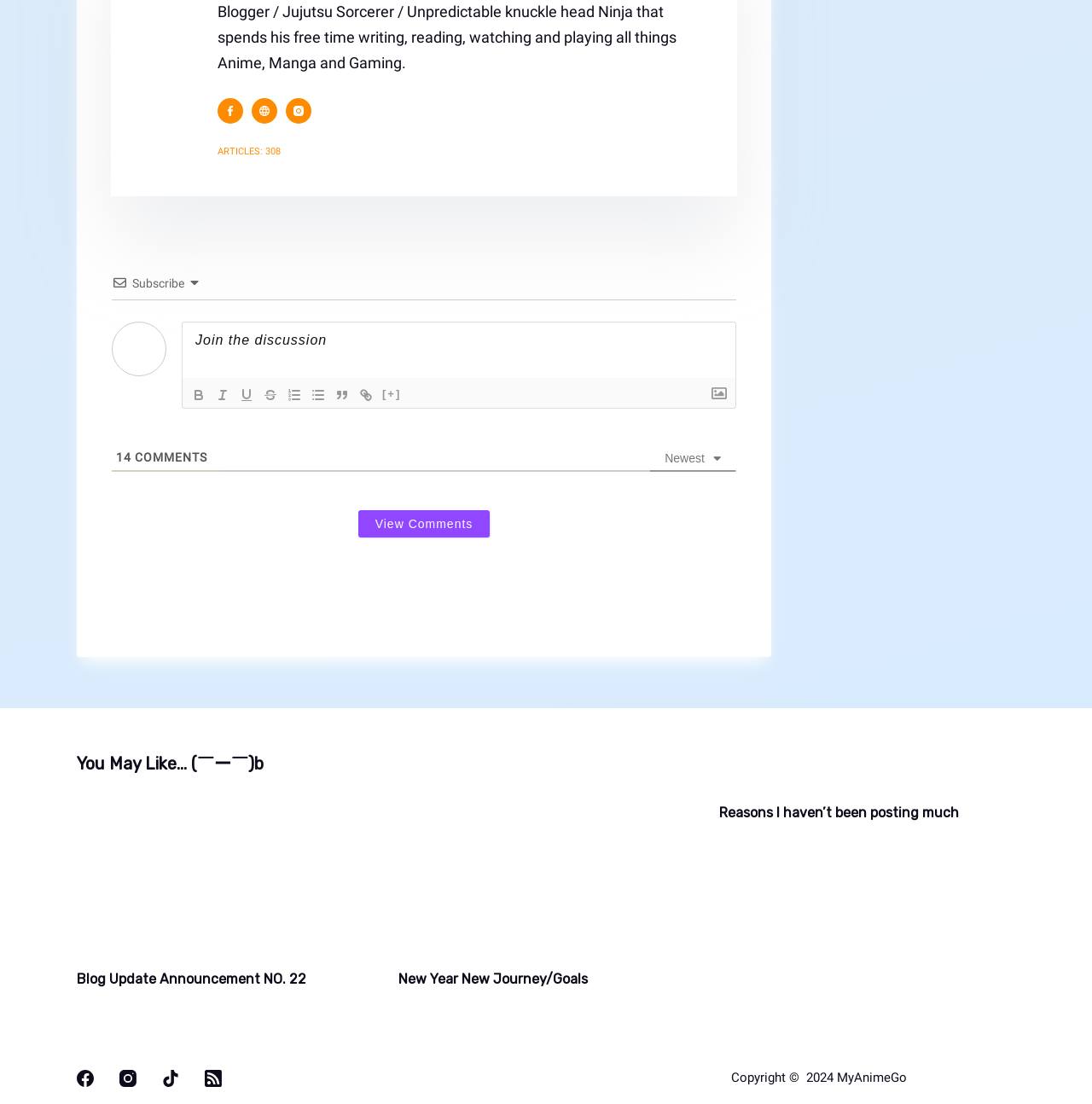How many articles are listed?
Answer with a single word or short phrase according to what you see in the image.

3